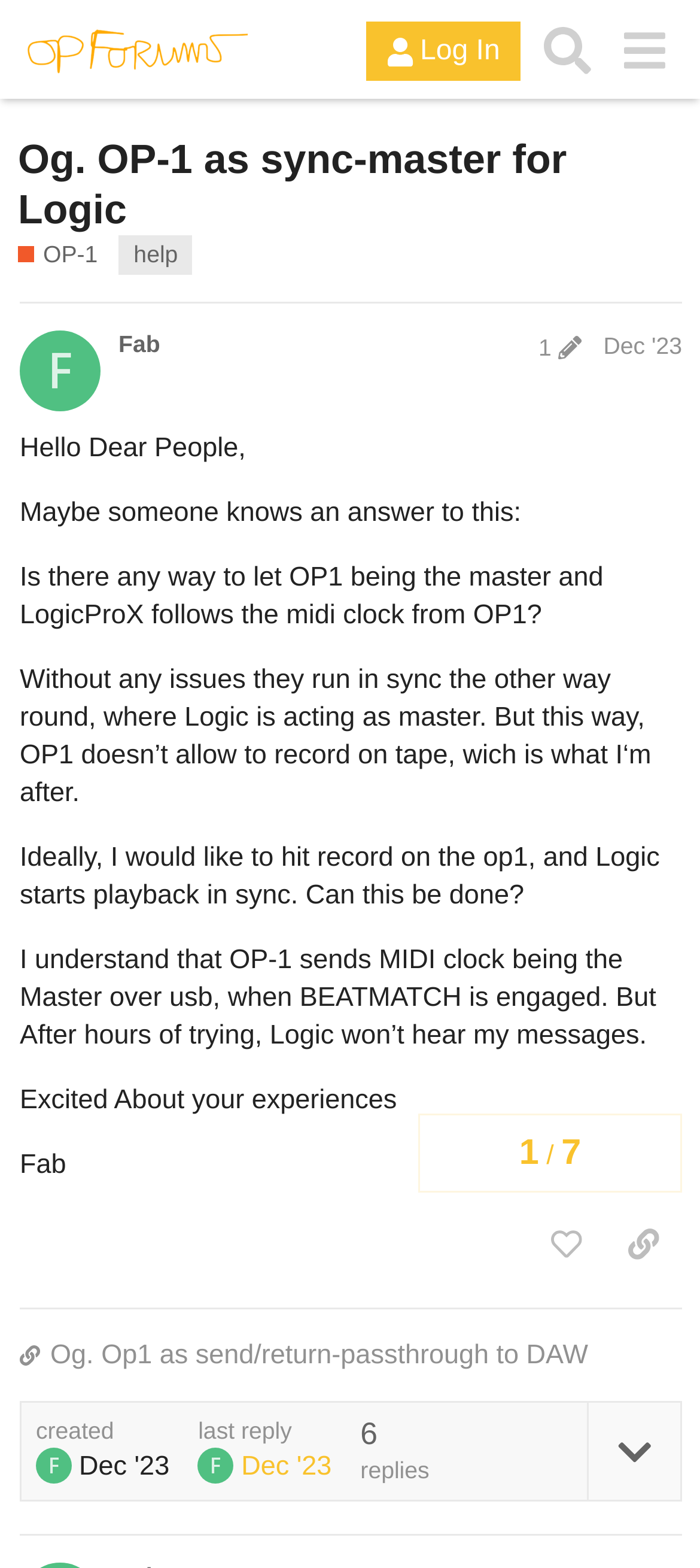Please determine the bounding box of the UI element that matches this description: alt="OP Forums". The coordinates should be given as (top-left x, top-left y, bottom-right x, bottom-right y), with all values between 0 and 1.

[0.026, 0.011, 0.353, 0.052]